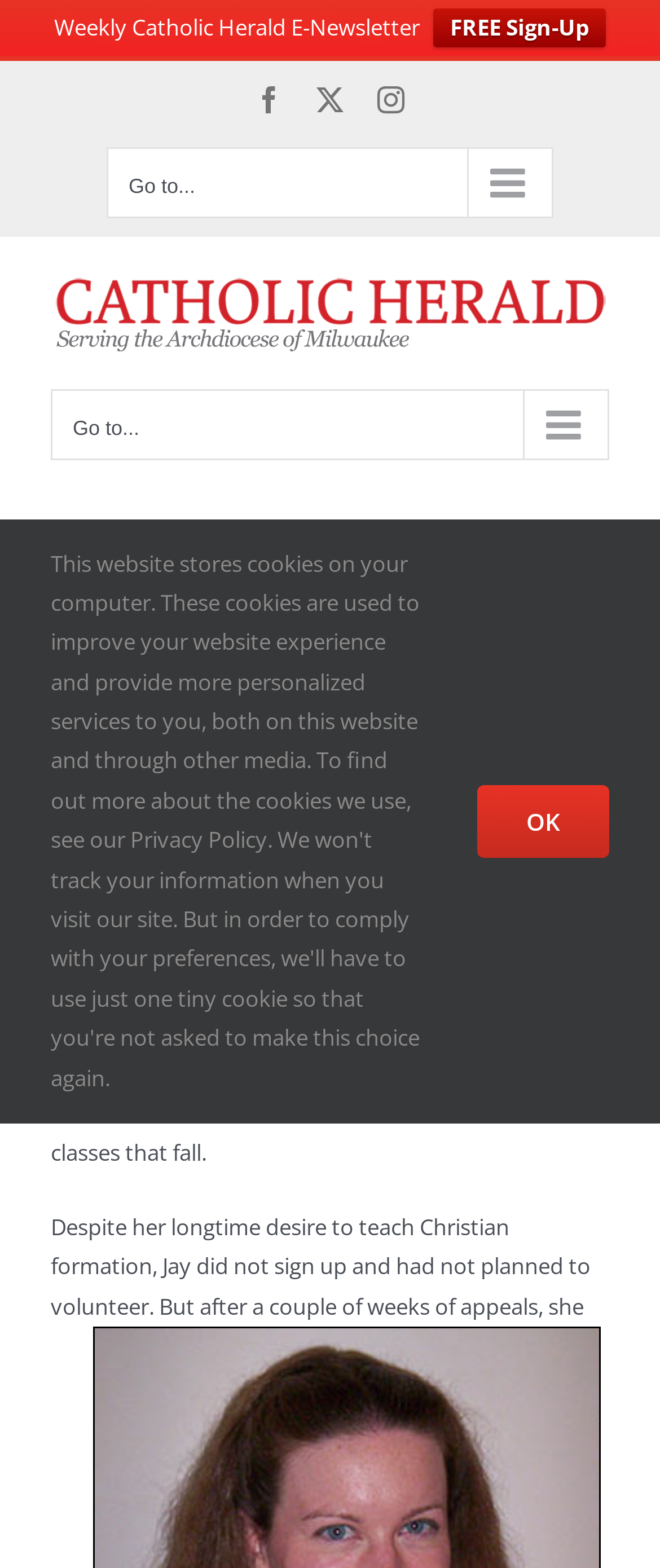Offer a detailed account of what is visible on the webpage.

The webpage appears to be an article from the Catholic Herald, with the title "Assistant DA gives time to daughter, parish, pro-life groups" and a read time of 4 minutes. At the top of the page, there is a navigation menu labeled "Secondary Mobile Menu" and a link to sign up for the Weekly Catholic Herald E-Newsletter. Below this, there are social media links to Facebook and Instagram, as well as a link to the Catholic Herald logo.

The main content of the article begins with a heading that includes the title and the read time. Below this, there is a byline that reads "By The Catholic Herald" and a publication date of July 12, 2012. The article text is divided into paragraphs, with the first paragraph describing Annie Jay's experience at Mass in St. Mary Church, Kenosha. The second paragraph continues the story, describing Jay's initial hesitation to volunteer as a Christian formation teacher.

To the right of the article text, there are navigation links to move to the previous or next article. At the very bottom of the page, there is a link to go to the top of the page.